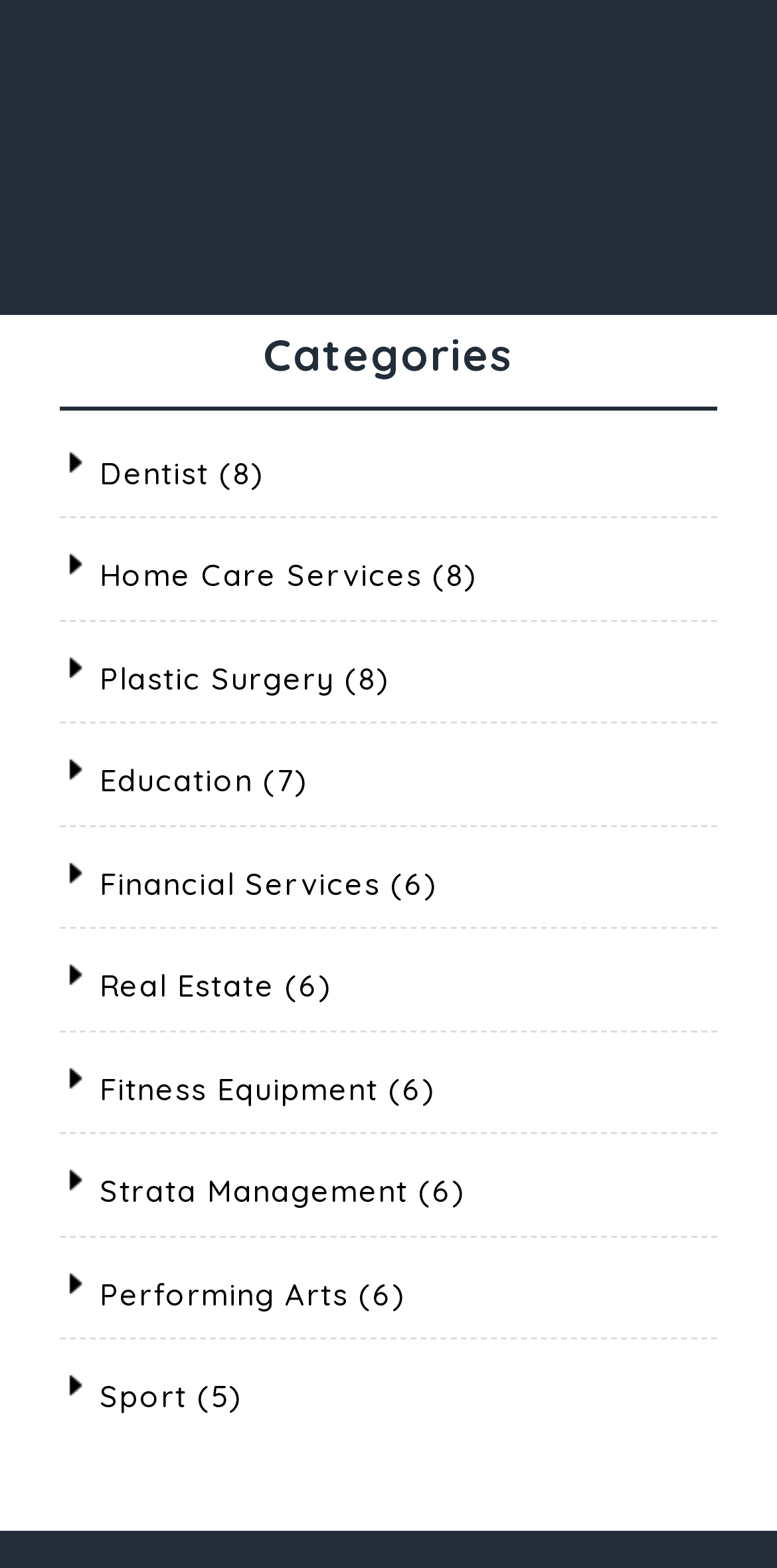Please identify the bounding box coordinates of the clickable element to fulfill the following instruction: "Browse posts in Dentist category". The coordinates should be four float numbers between 0 and 1, i.e., [left, top, right, bottom].

[0.128, 0.29, 0.341, 0.314]